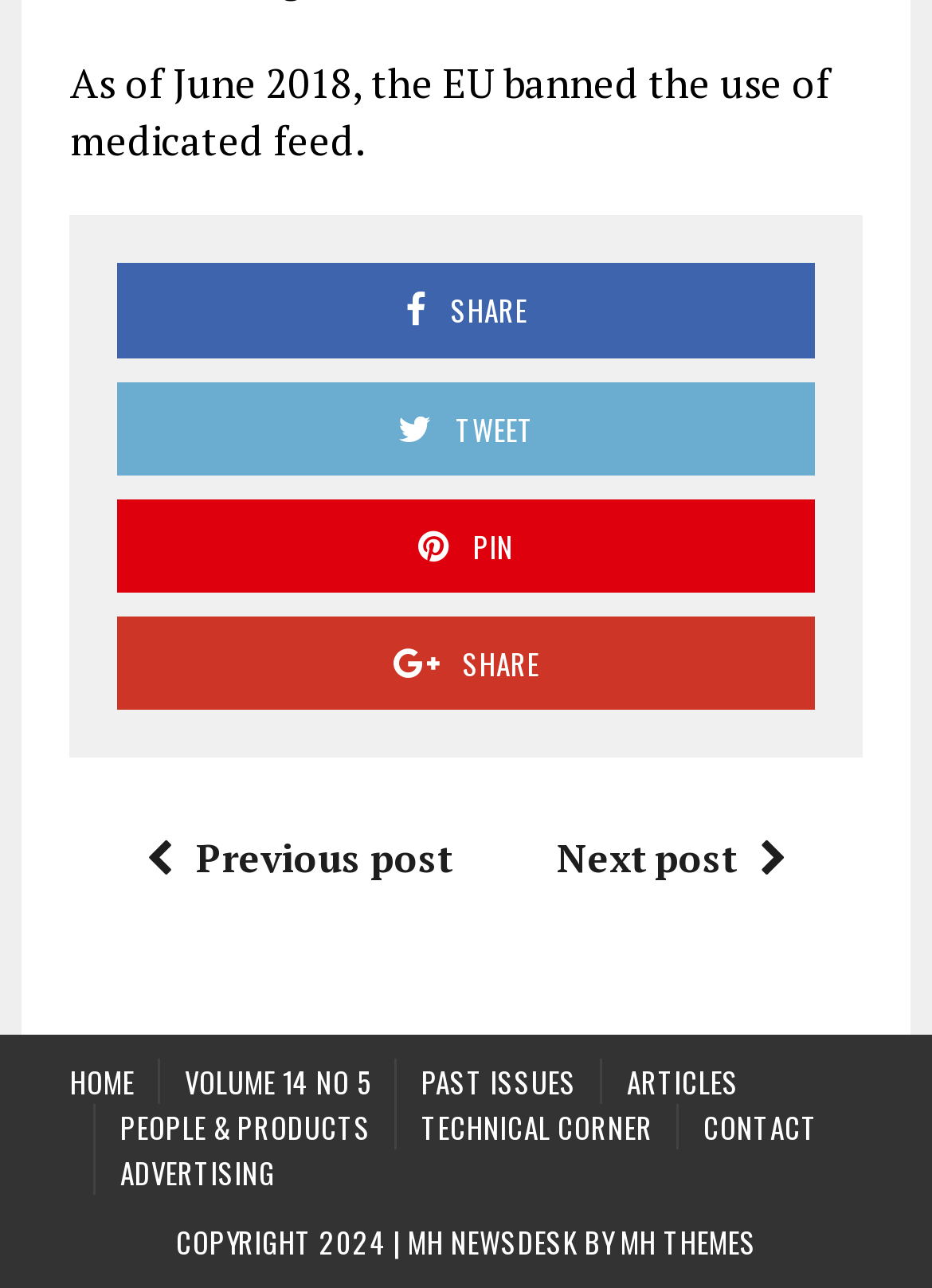Determine the bounding box coordinates of the clickable region to carry out the instruction: "Go to home page".

[0.075, 0.821, 0.144, 0.857]